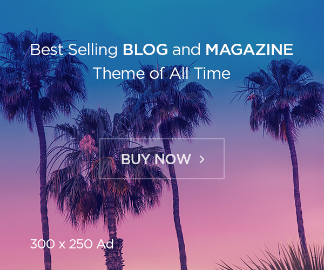Answer the following query concisely with a single word or phrase:
What is the call to action in the advertisement?

BUY NOW